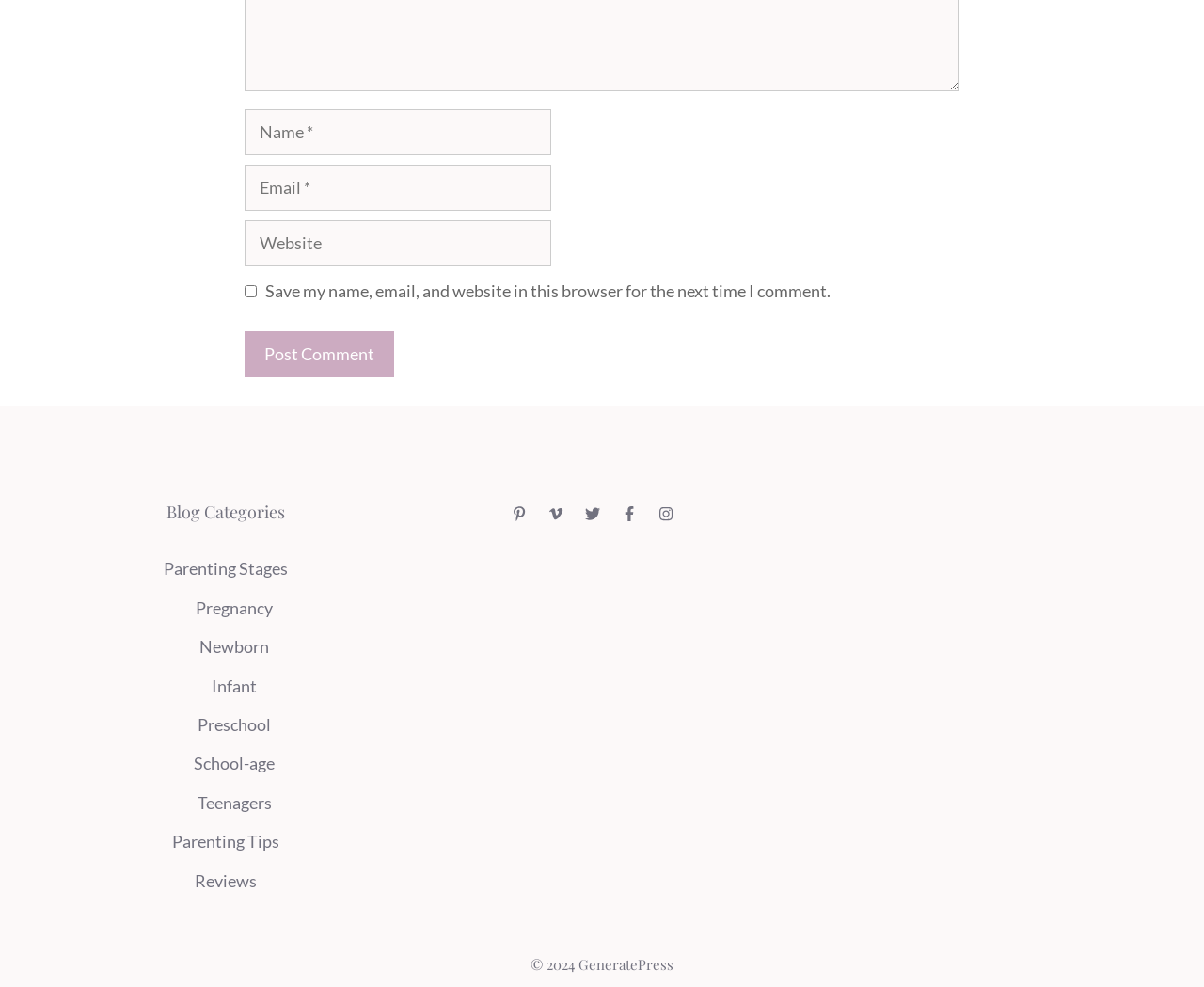Is the checkbox 'Save my name, email, and website in this browser for the next time I comment.' checked? Please answer the question using a single word or phrase based on the image.

No